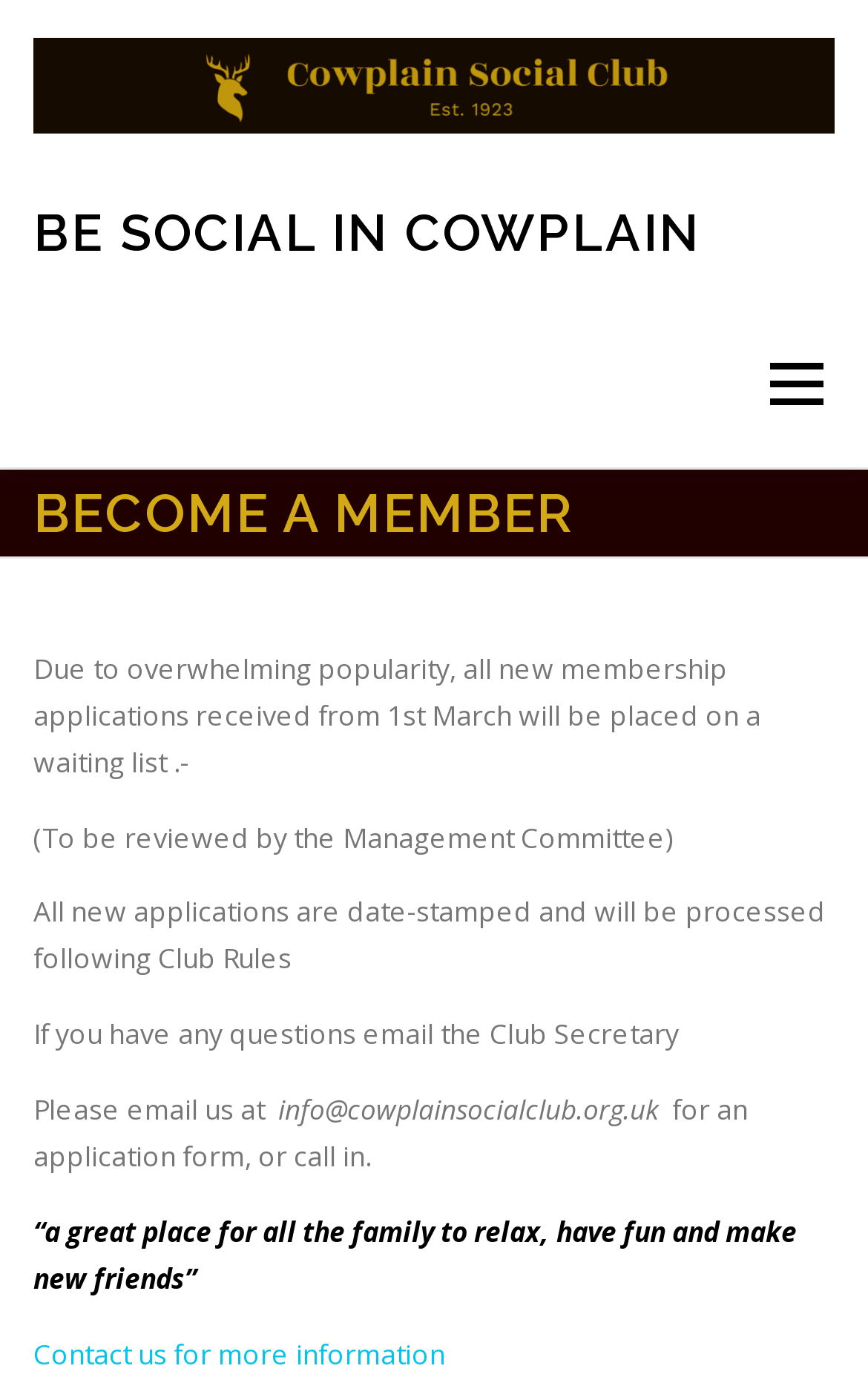What is the email address to contact the Club Secretary?
Use the screenshot to answer the question with a single word or phrase.

info@cowplainsocialclub.org.uk